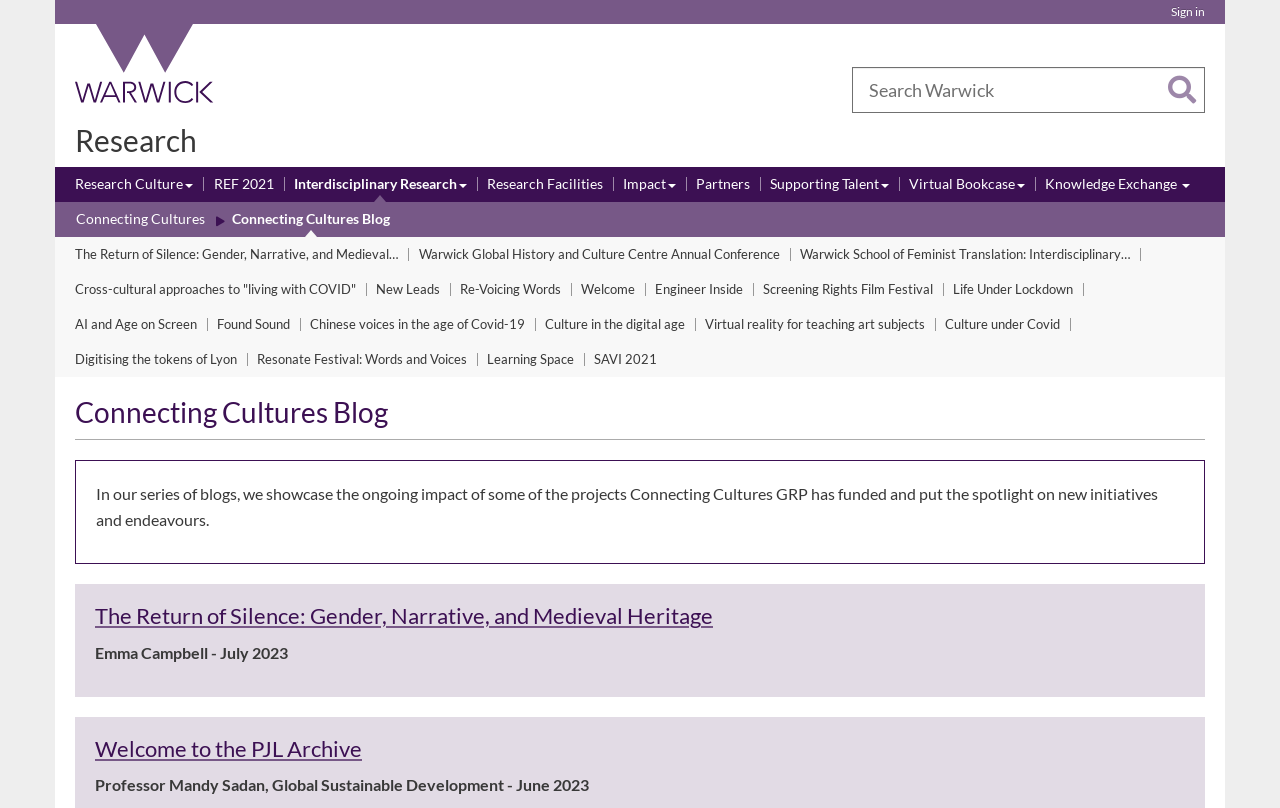How many navigation sections are there on the webpage?
Please provide a single word or phrase as your answer based on the image.

3